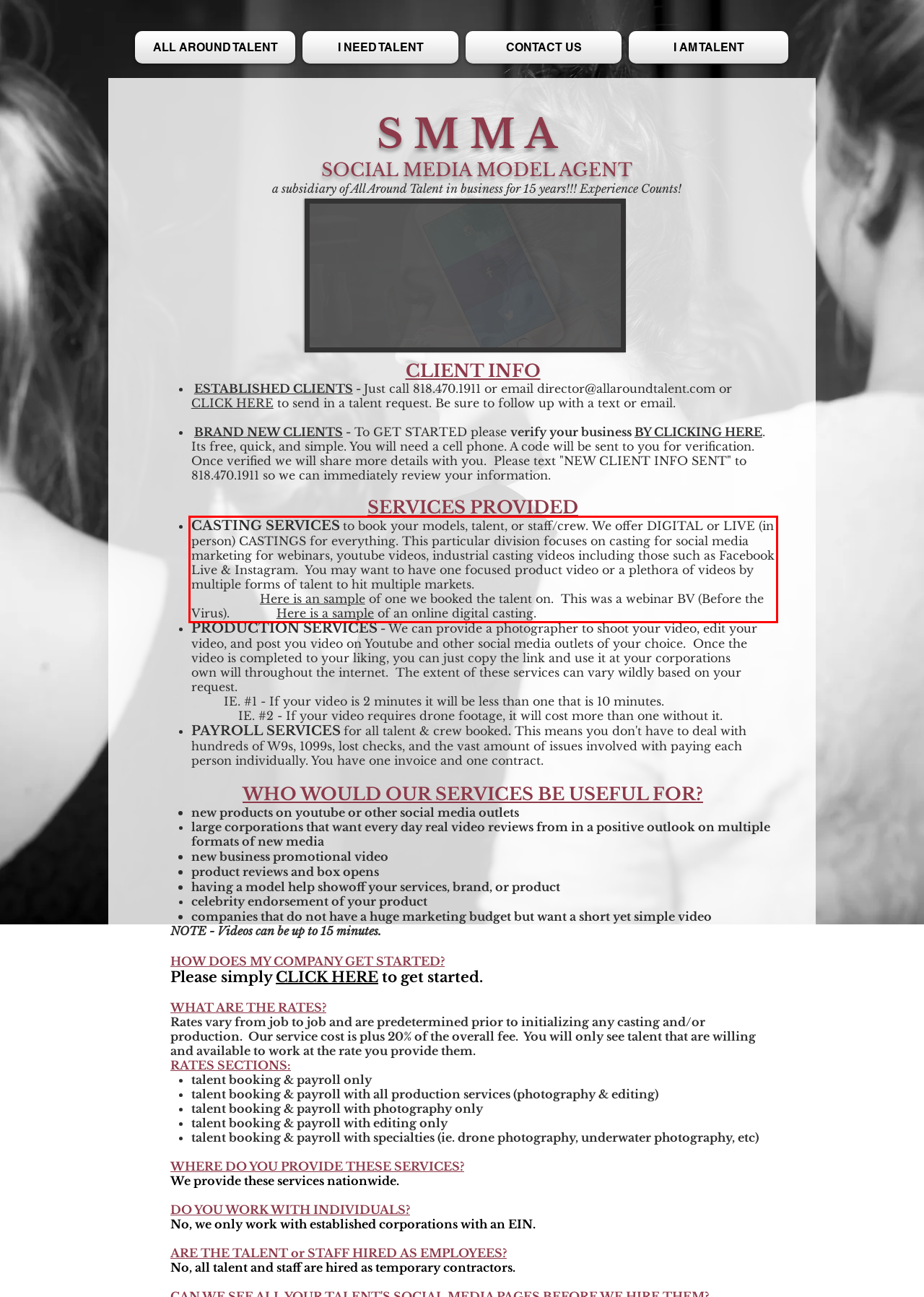Please look at the screenshot provided and find the red bounding box. Extract the text content contained within this bounding box.

CASTING SERVICES to book your models, talent, or staff/crew. We offer DIGITAL or LIVE (in person) CASTINGS for everything. This particular division focuses on casting for social media marketing for webinars, youtube videos, industrial casting videos including those such as Facebook Live & Instagram. You may want to have one focused product video or a plethora of videos by multiple forms of talent to hit multiple markets. Here is an sample of one we booked the talent on. This was a webinar BV (Before the Virus). Here is a sample of an online digital casting.